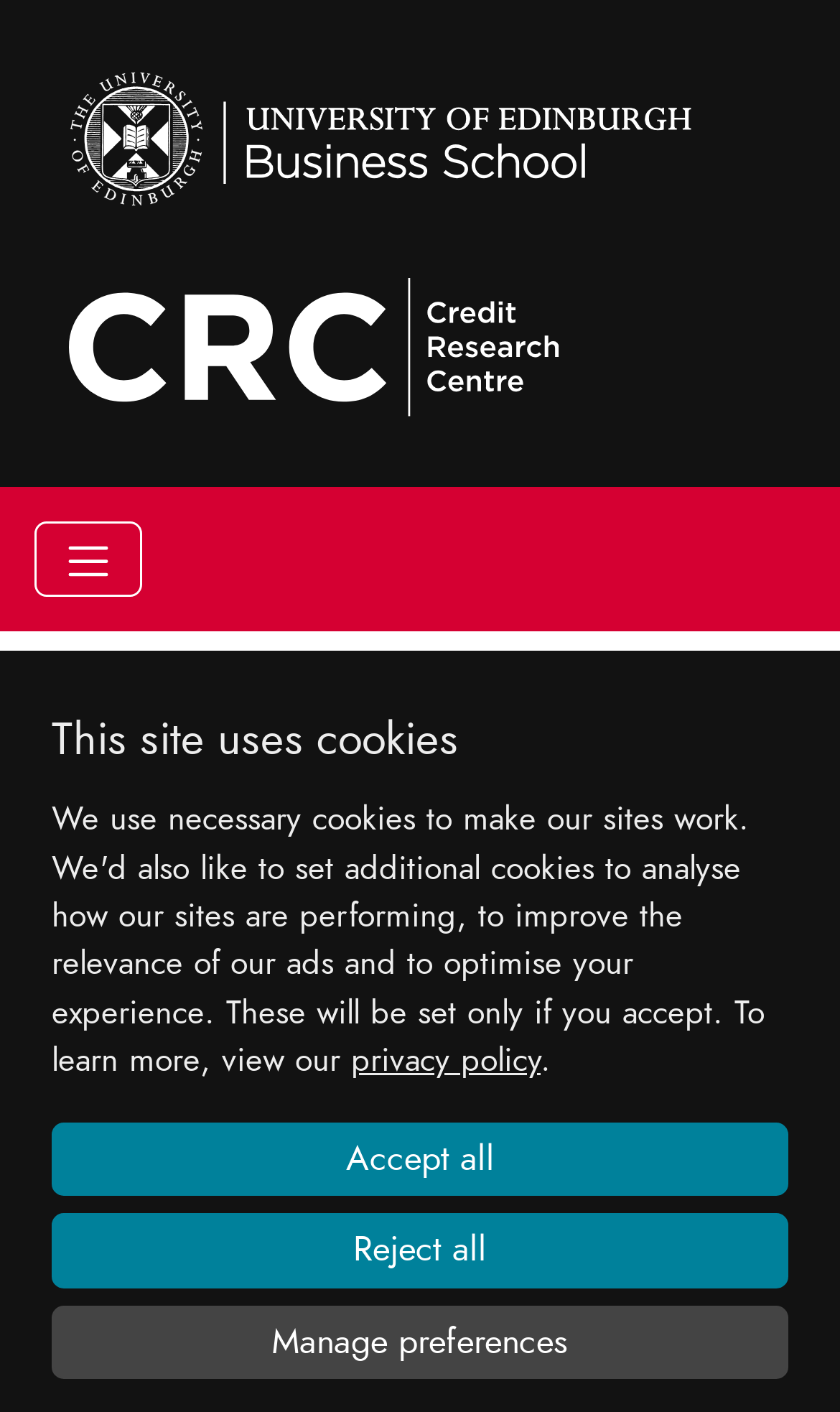Using the description "read this", locate and provide the bounding box of the UI element.

None